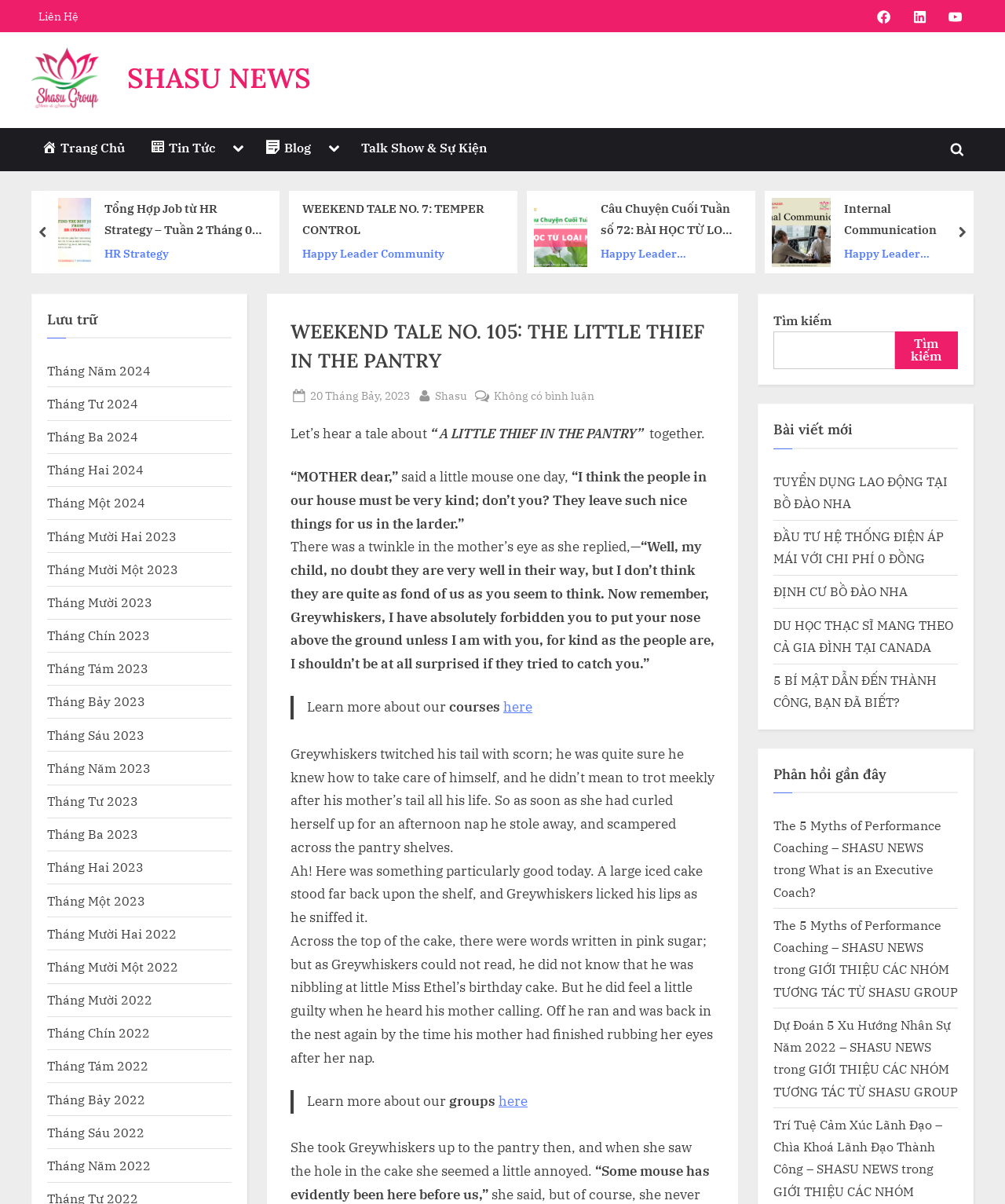Identify the bounding box coordinates of the element that should be clicked to fulfill this task: "Click on the 'Liên Hệ' link". The coordinates should be provided as four float numbers between 0 and 1, i.e., [left, top, right, bottom].

[0.038, 0.007, 0.078, 0.021]